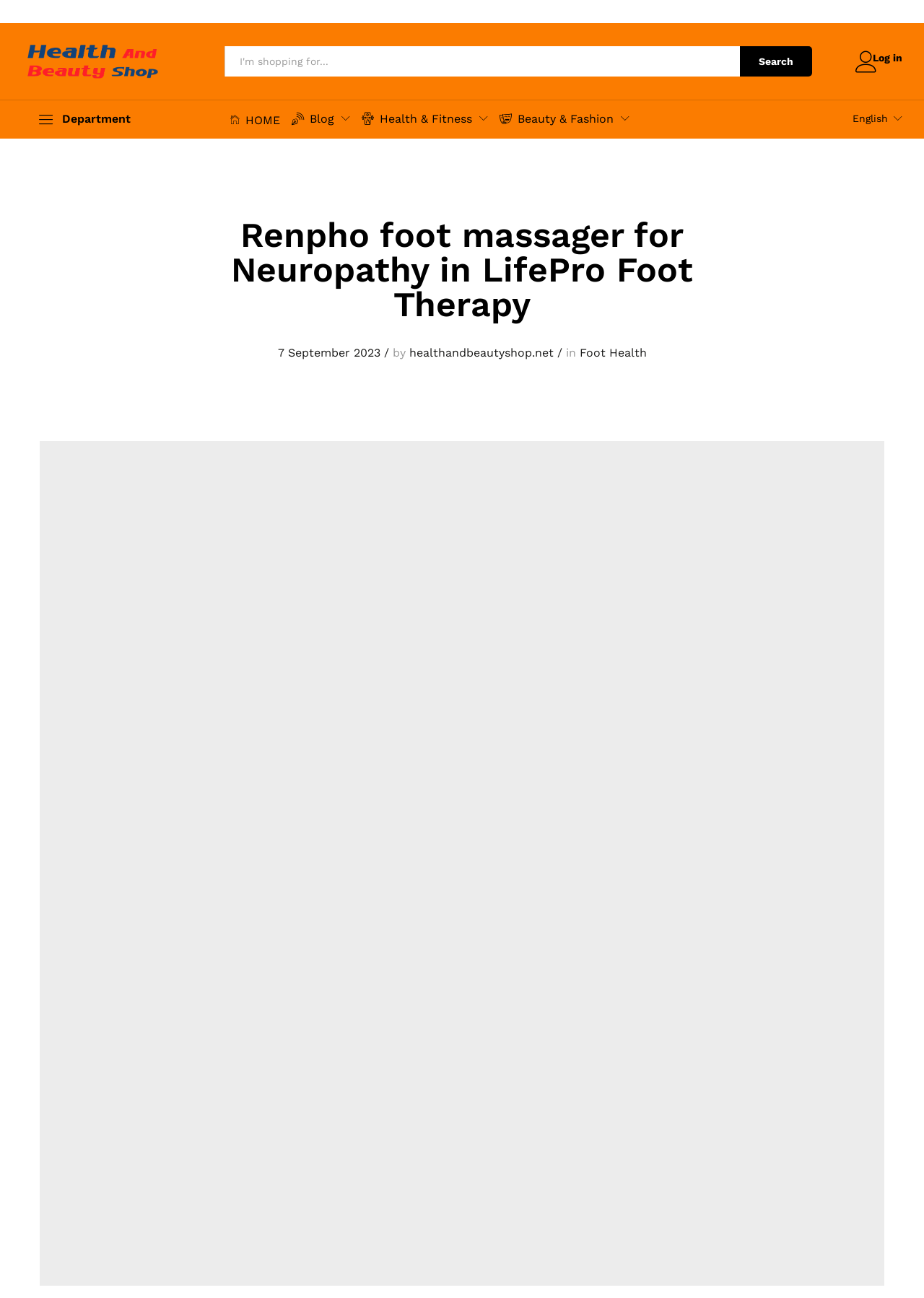Please give a one-word or short phrase response to the following question: 
What is the category of the product being described?

Foot Health